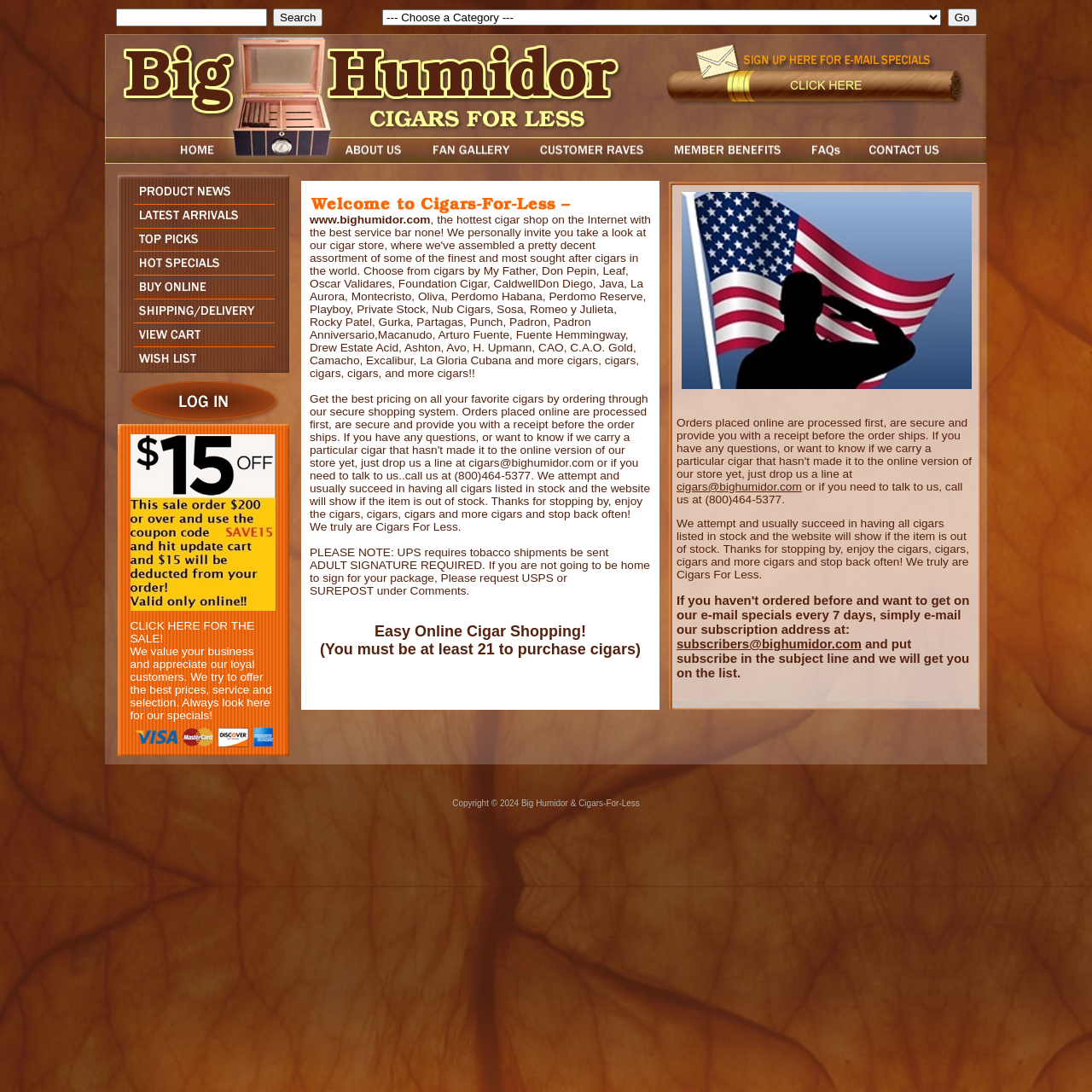Determine the bounding box coordinates of the region that needs to be clicked to achieve the task: "Click here for the sale".

[0.119, 0.558, 0.252, 0.57]